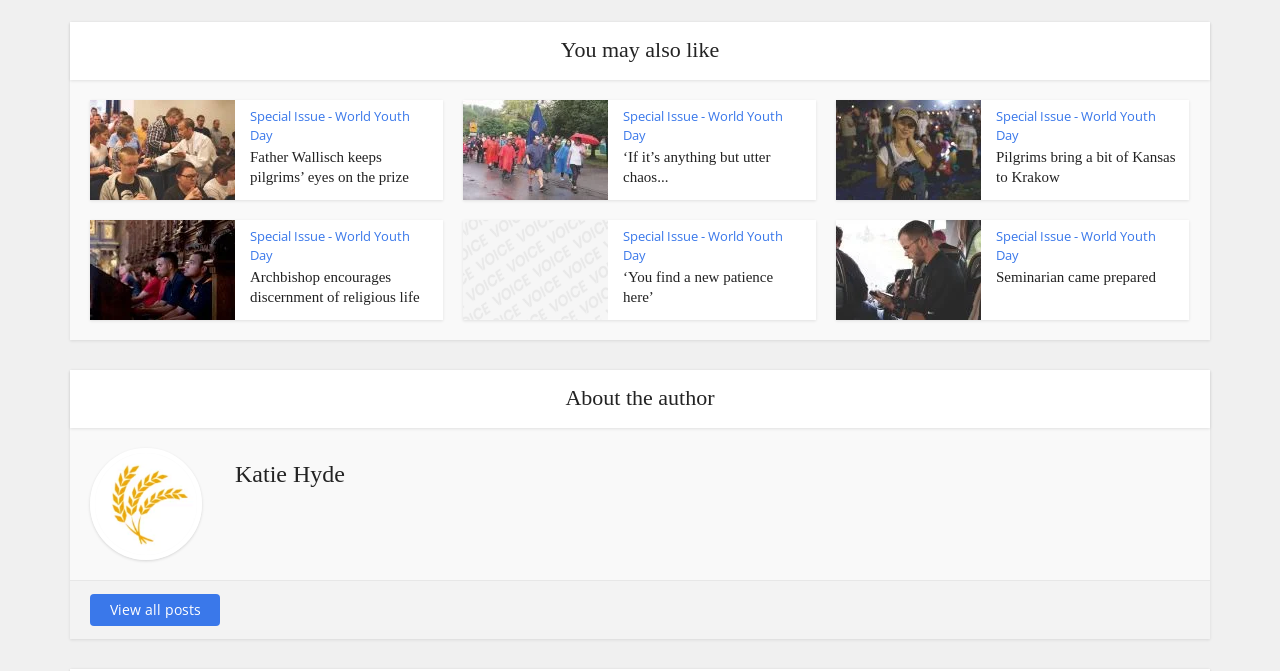Find the bounding box coordinates for the HTML element specified by: "View all posts".

[0.07, 0.885, 0.172, 0.933]